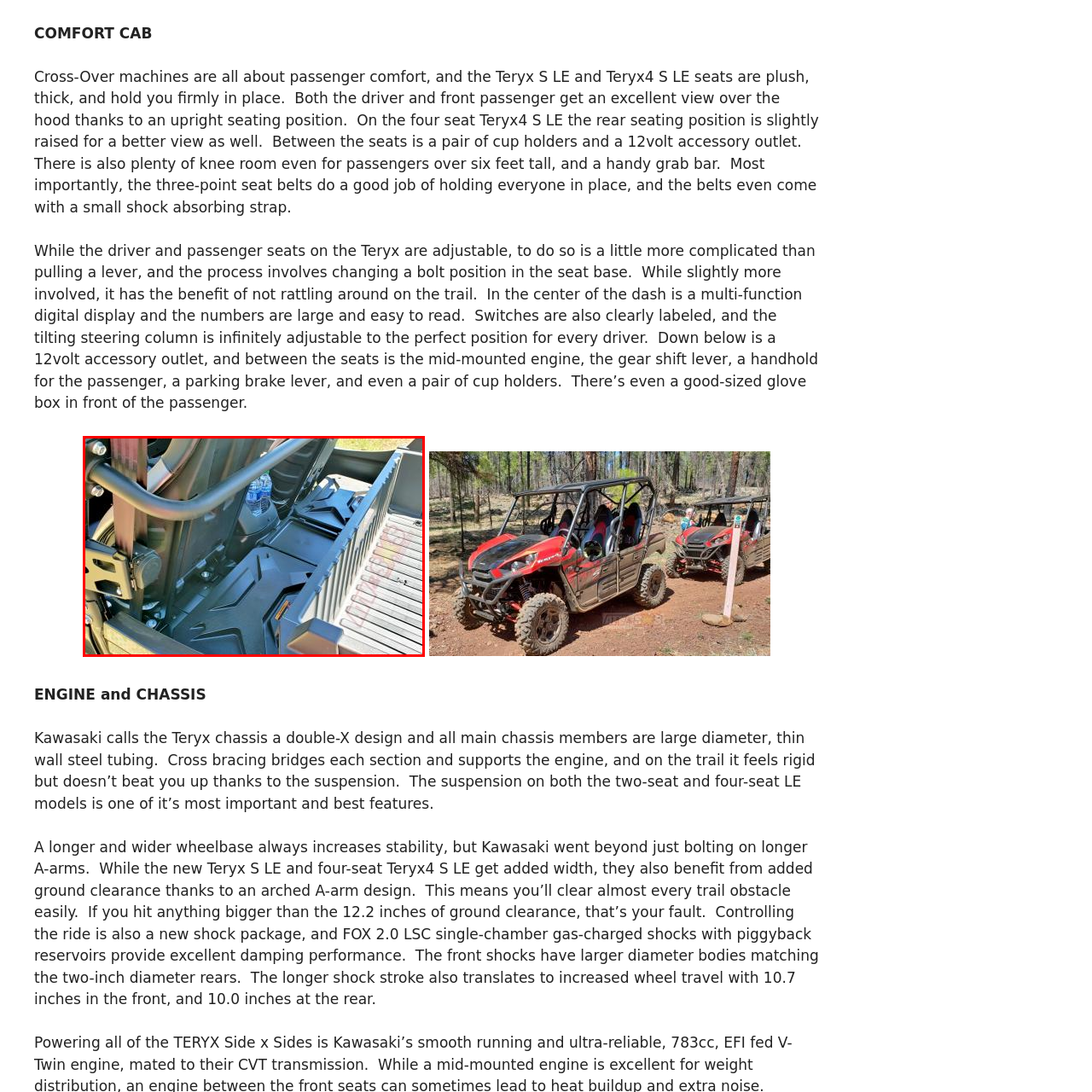What is the focus of the Teryx models?
Focus on the image enclosed by the red bounding box and elaborate on your answer to the question based on the visual details present.

The Teryx models are known for their comfort and functionality, ensuring that both drivers and passengers enjoy a reliable and enjoyable experience in rugged terrains, which is evident from the design of the interior showcased in the image.